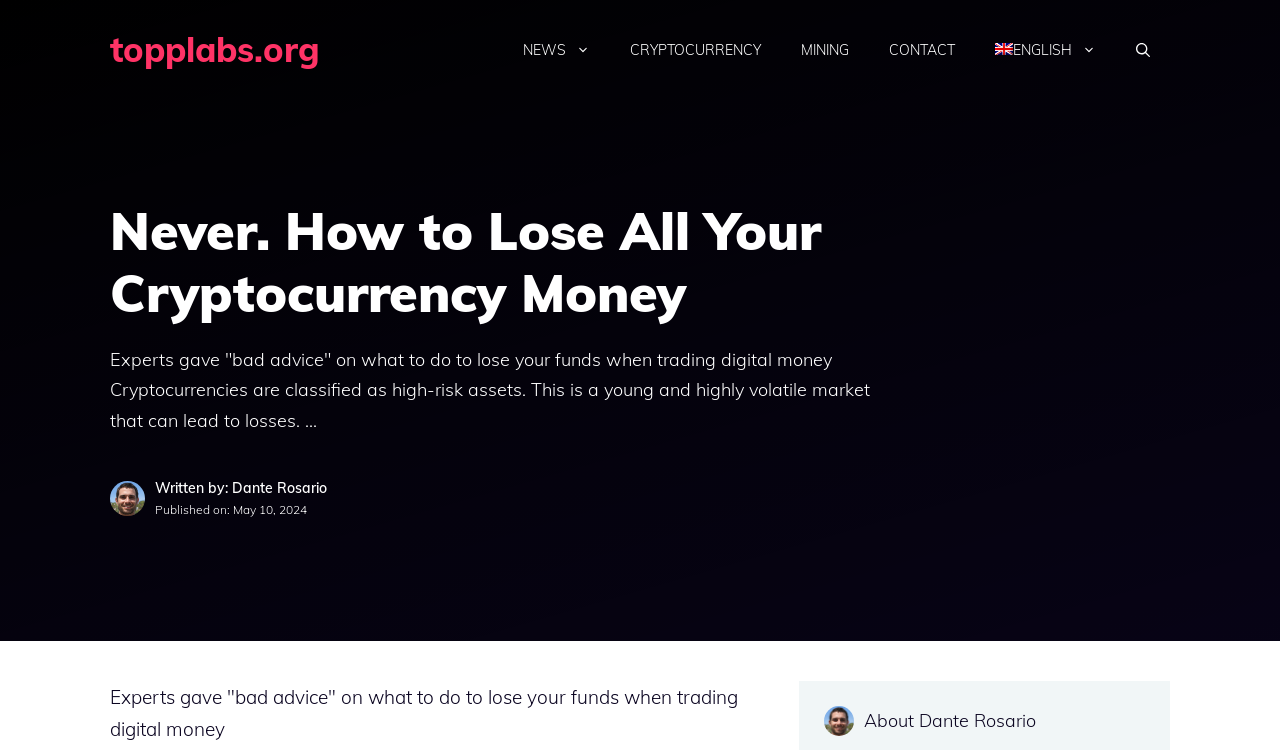What is the category of the article?
Please look at the screenshot and answer in one word or a short phrase.

Cryptocurrency